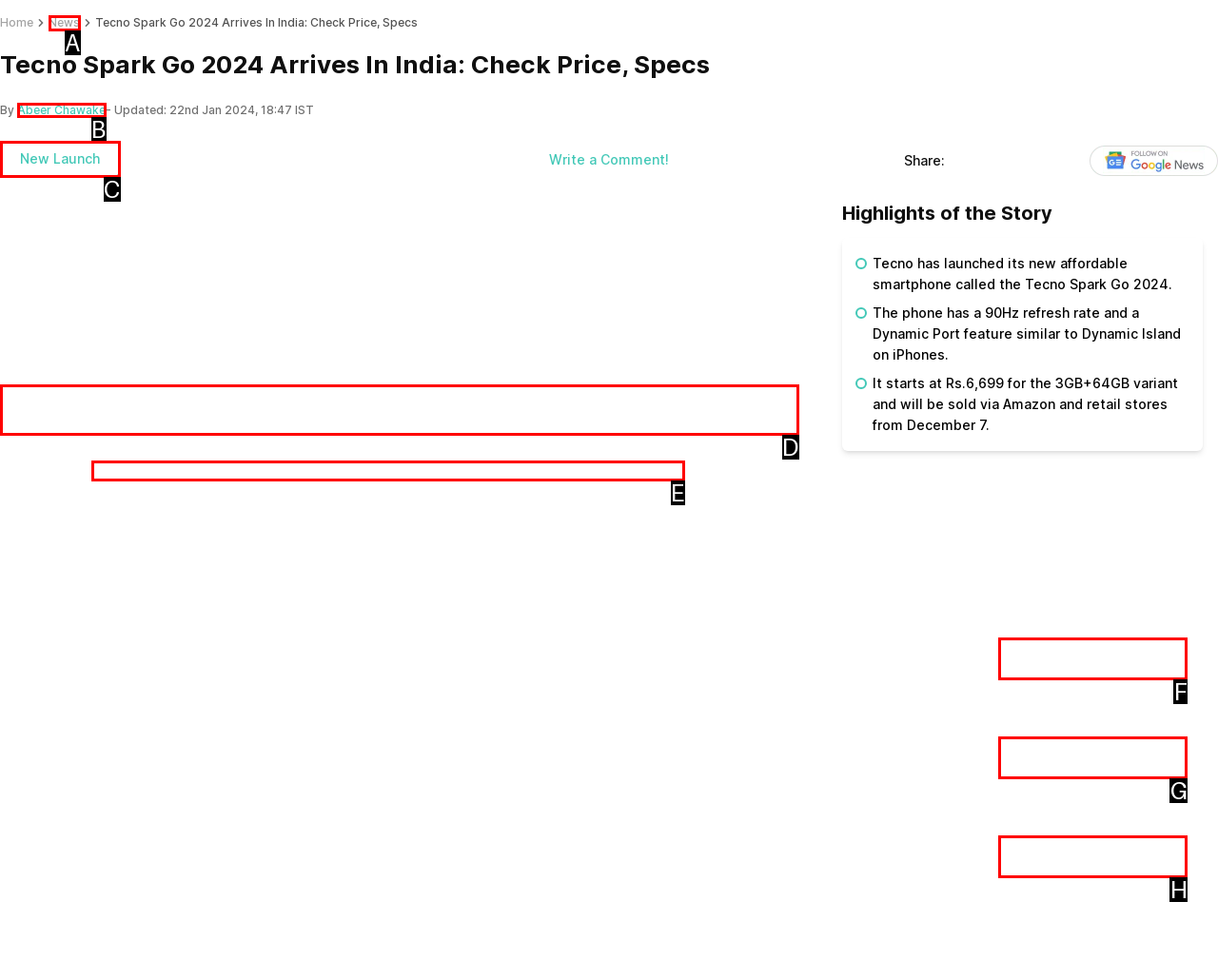Identify the HTML element that matches the description: Abeer Chawake. Provide the letter of the correct option from the choices.

B